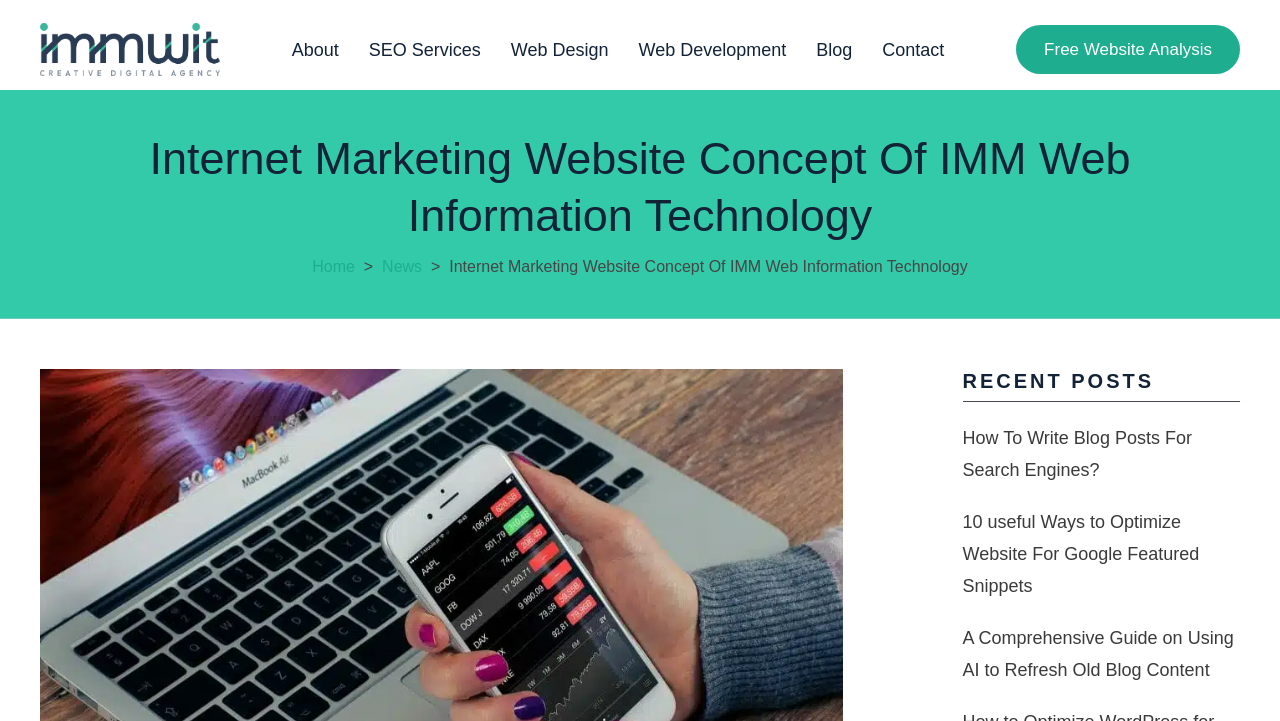Generate the text content of the main heading of the webpage.

Internet Marketing Website Concept Of IMM Web Information Technology